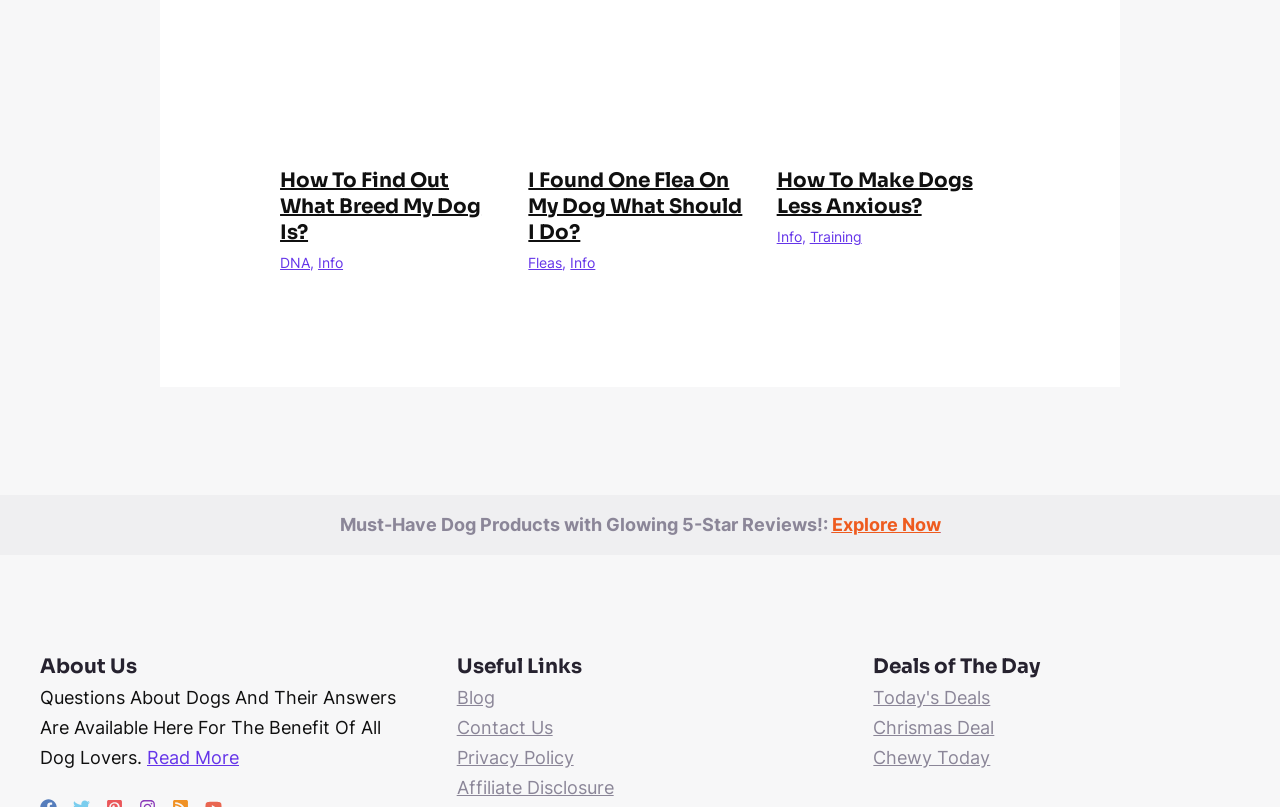Identify the bounding box coordinates of the specific part of the webpage to click to complete this instruction: "View today's deals".

[0.682, 0.851, 0.774, 0.878]